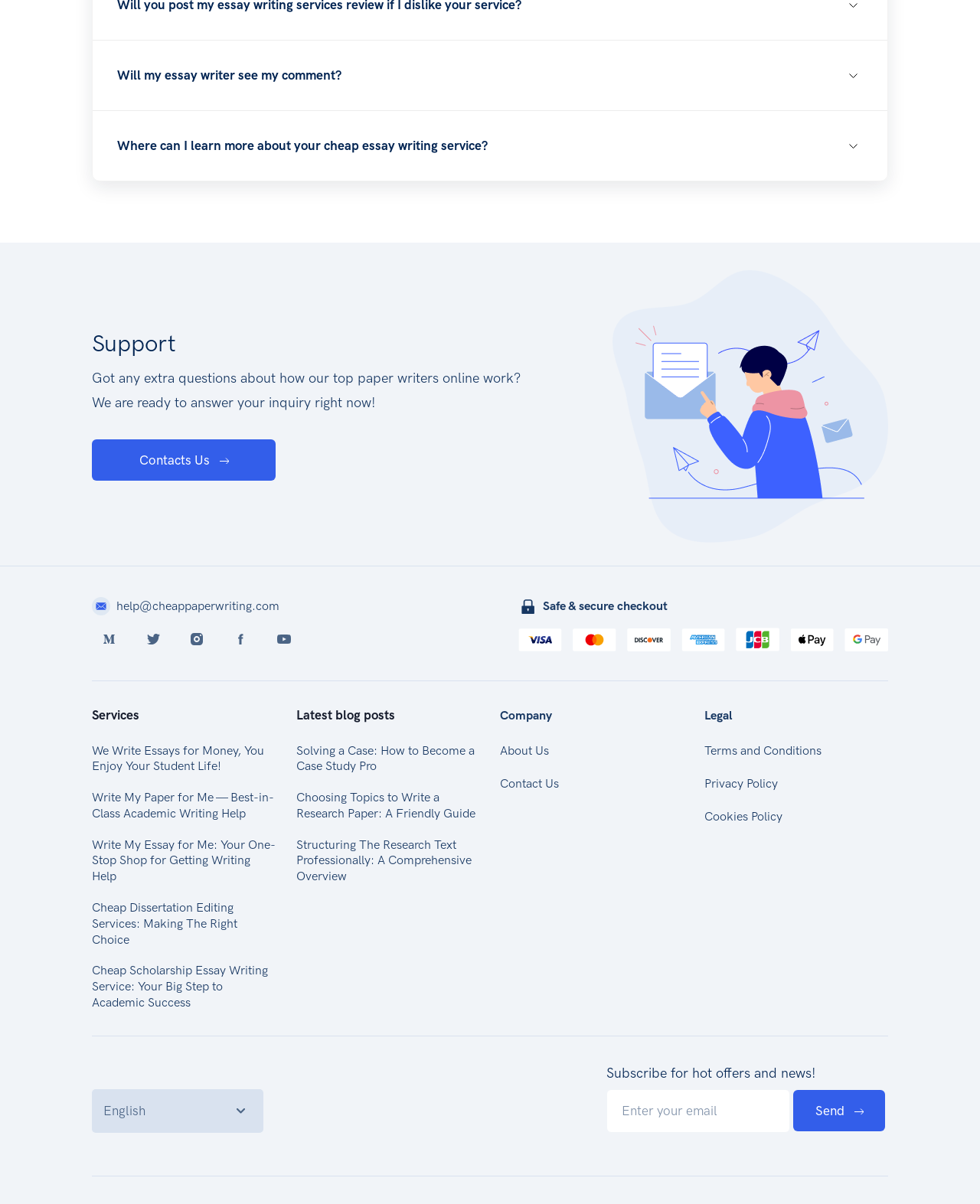Locate the coordinates of the bounding box for the clickable region that fulfills this instruction: "Click the 'Contacts Us' link".

[0.094, 0.365, 0.281, 0.399]